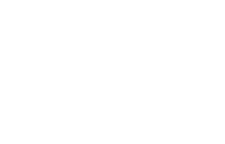Give an in-depth description of what is happening in the image.

The image features an icon representing the concept of sharing on social media platforms. It is included in a button element labeled "Share on Facebook," indicating a feature that allows users to share content easily on Facebook. This functionality is part of a series of social media engagement options presented to the user, promoting interactivity and connectivity through platforms like Facebook, X, Pinterest, and LinkedIn. The design of the icon is simple and modern, reflecting the aesthetic often found in social media applications, aimed at encouraging users to engage with and disseminate information from the source effectively.